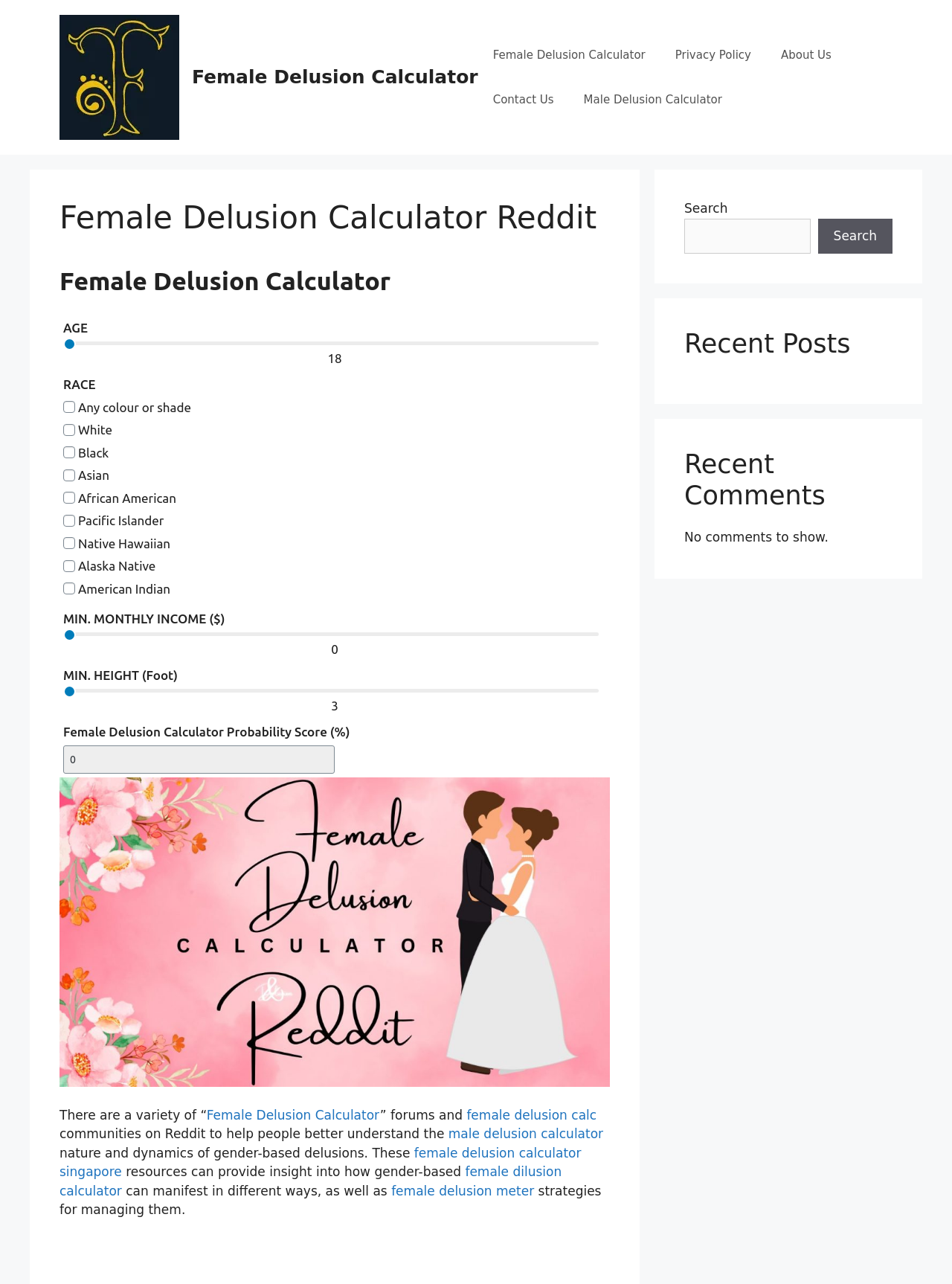Locate the bounding box coordinates of the element that needs to be clicked to carry out the instruction: "Click the 'Female Delusion Calculator' link". The coordinates should be given as four float numbers ranging from 0 to 1, i.e., [left, top, right, bottom].

[0.062, 0.054, 0.188, 0.065]